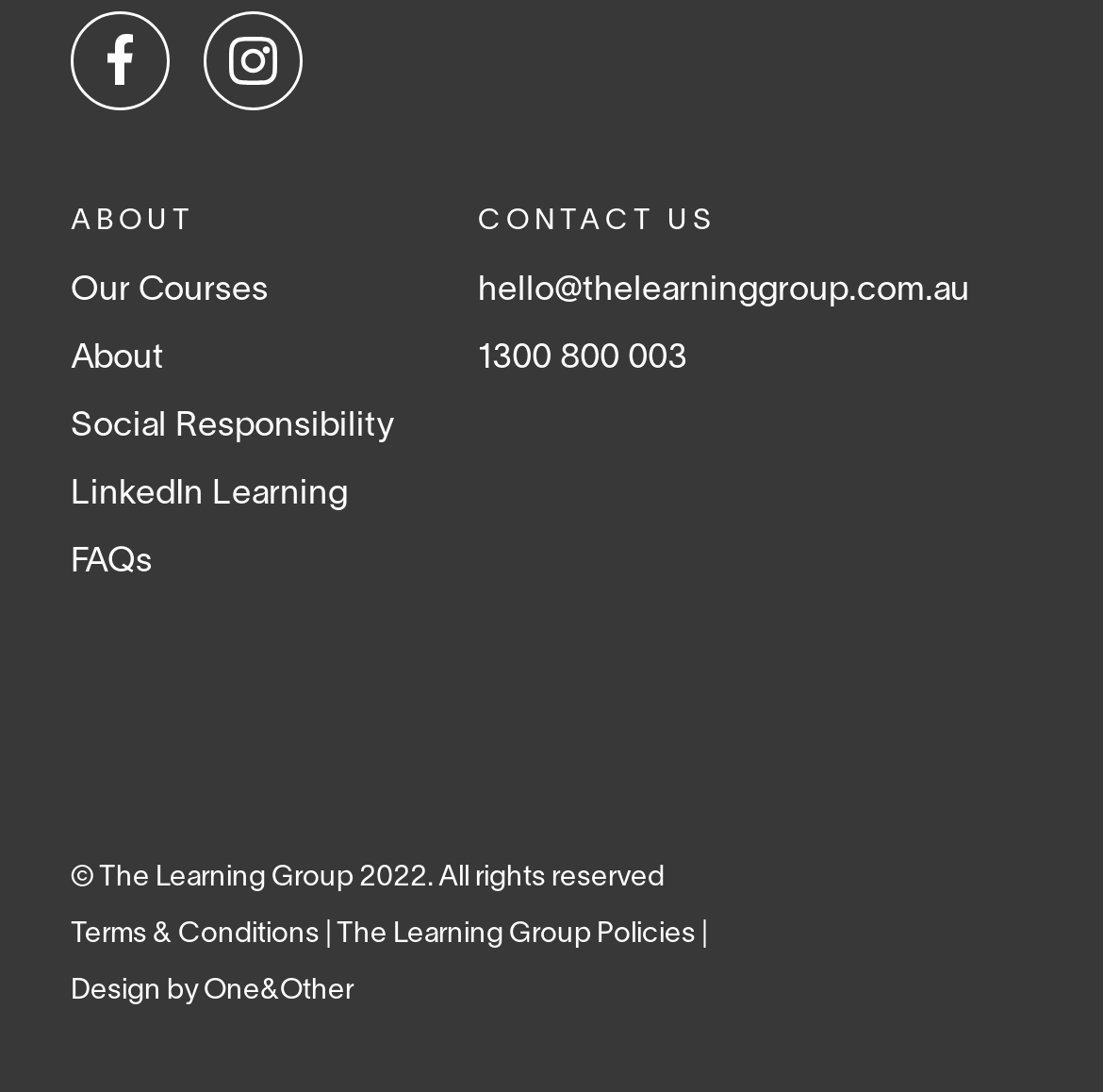Find and indicate the bounding box coordinates of the region you should select to follow the given instruction: "Visit Our Courses page".

[0.064, 0.25, 0.244, 0.279]